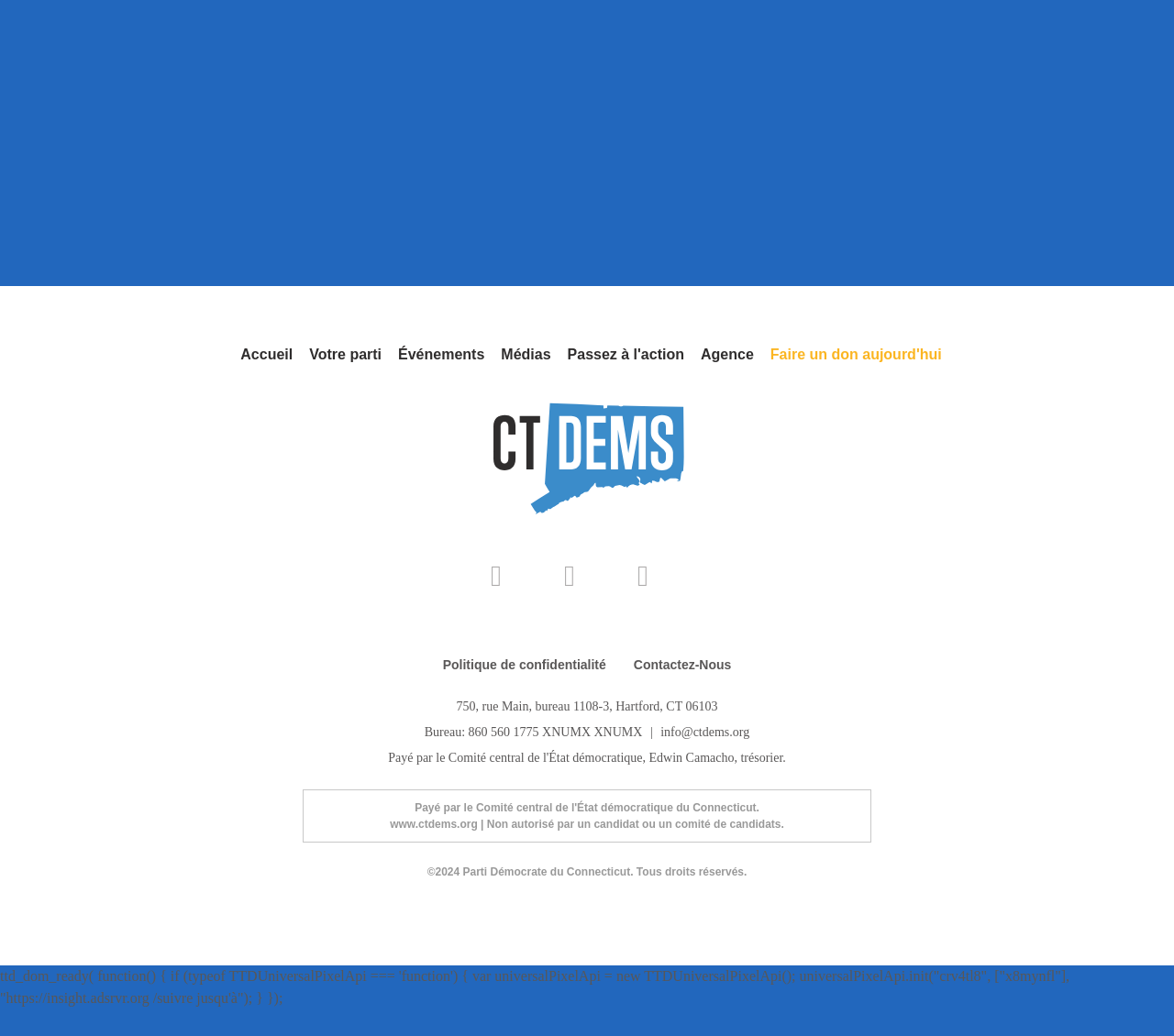Please identify the bounding box coordinates of the region to click in order to complete the task: "Visit Événements page". The coordinates must be four float numbers between 0 and 1, specified as [left, top, right, bottom].

[0.339, 0.334, 0.413, 0.349]